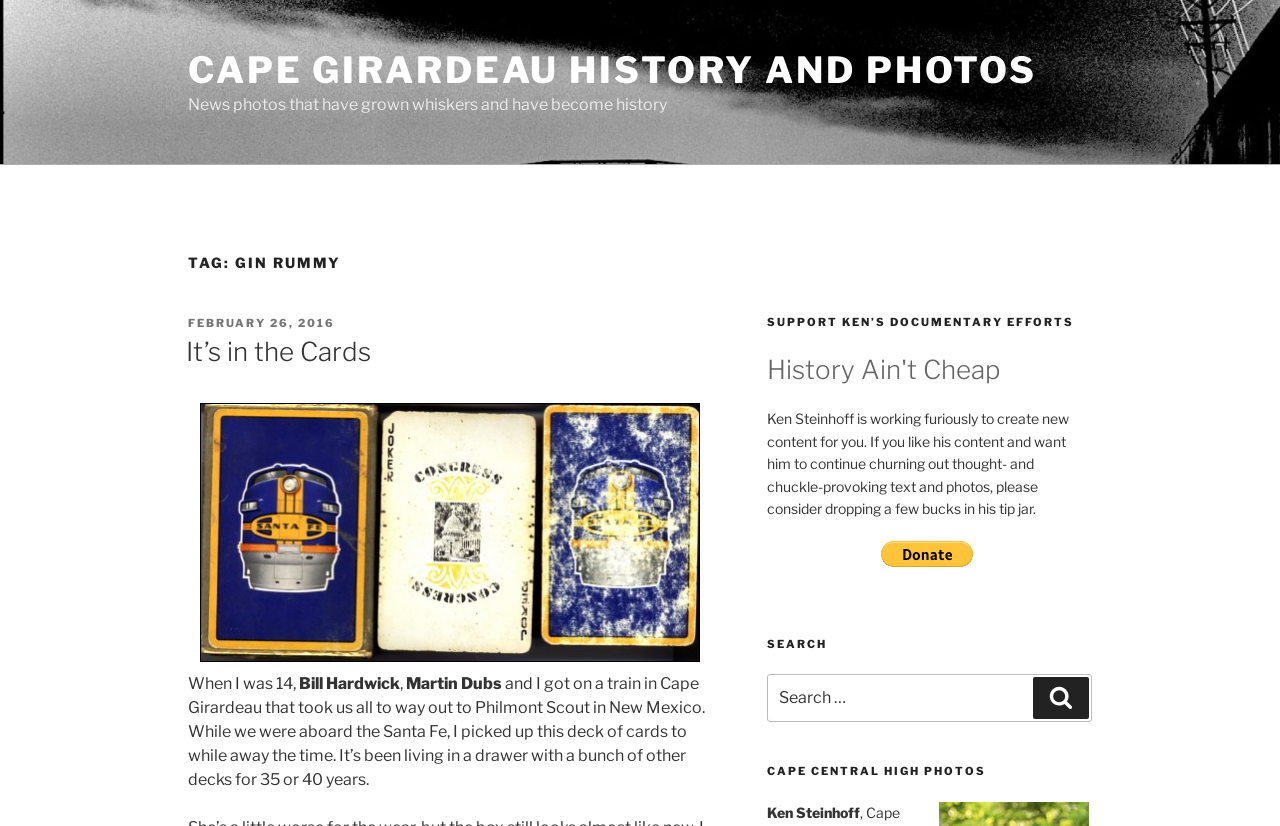What is the name of the train mentioned in the text?
Based on the visual details in the image, please answer the question thoroughly.

The answer can be found in the text block that starts with 'When I was 14,'. The text mentions that the author picked up a deck of cards on a train called the Santa Fe.